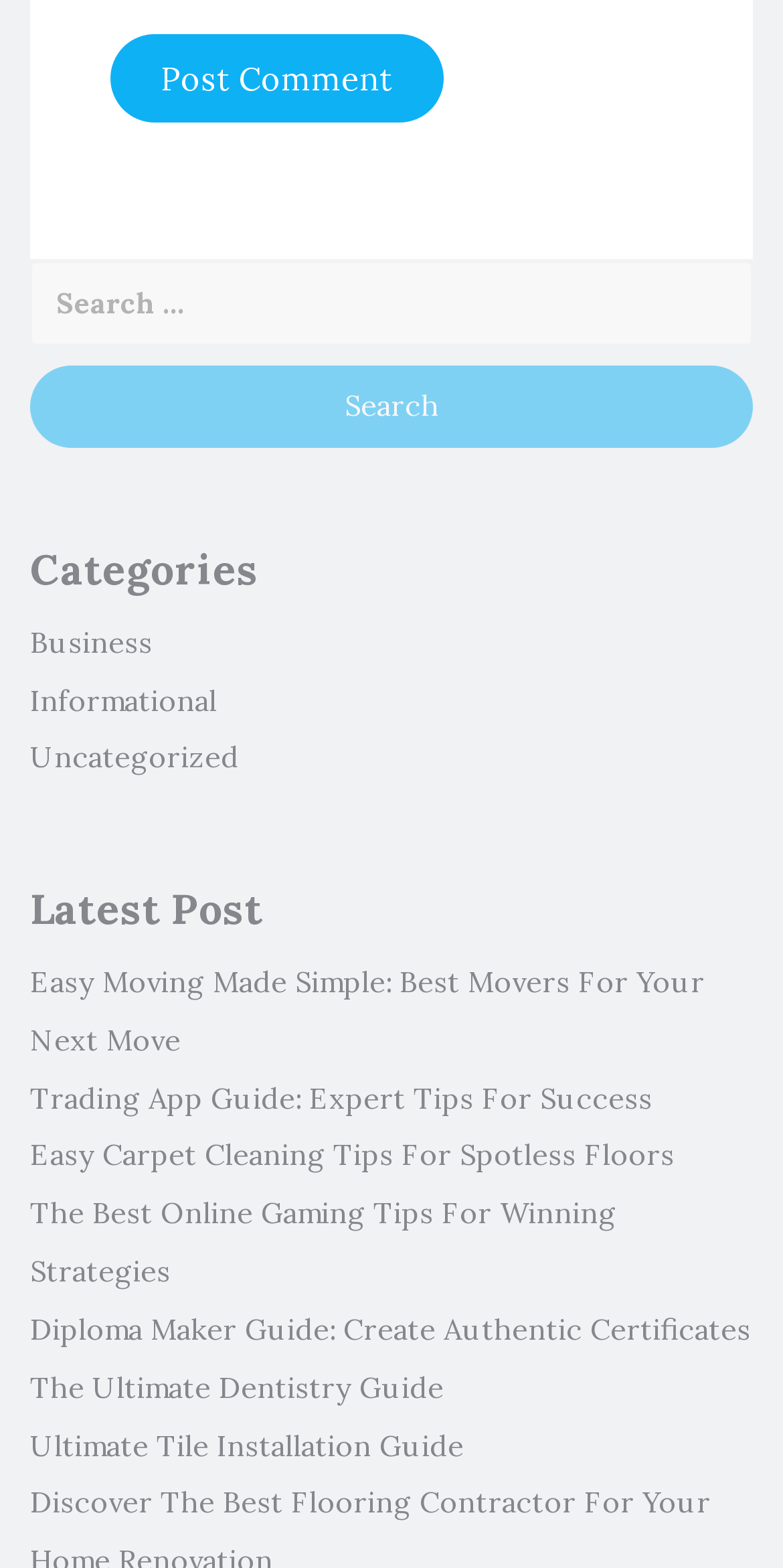Find the bounding box coordinates of the clickable area required to complete the following action: "Read the 'Ultimate Tile Installation Guide'".

[0.038, 0.91, 0.592, 0.933]